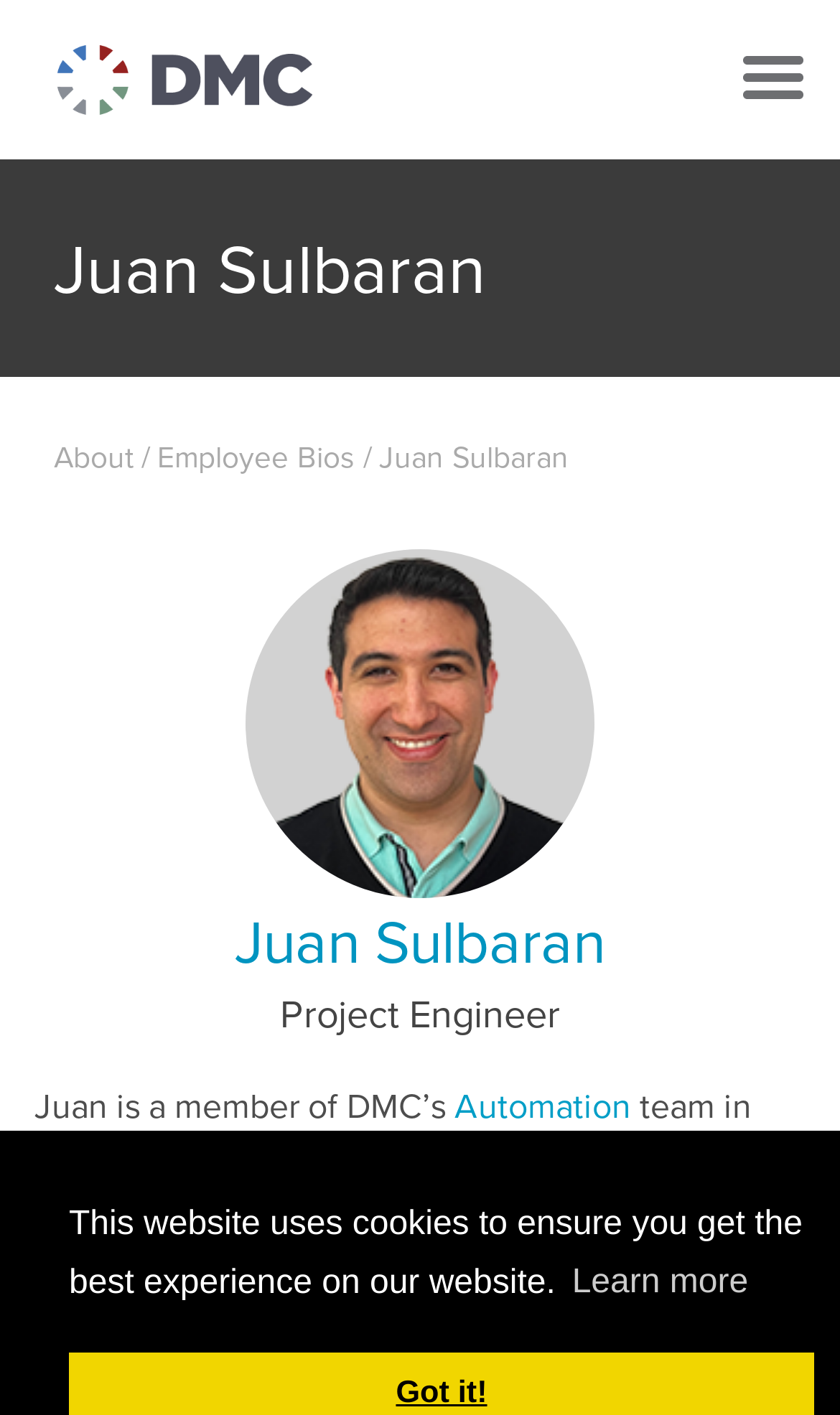What is Juan Sulbaran's job title?
Identify the answer in the screenshot and reply with a single word or phrase.

Project Engineer